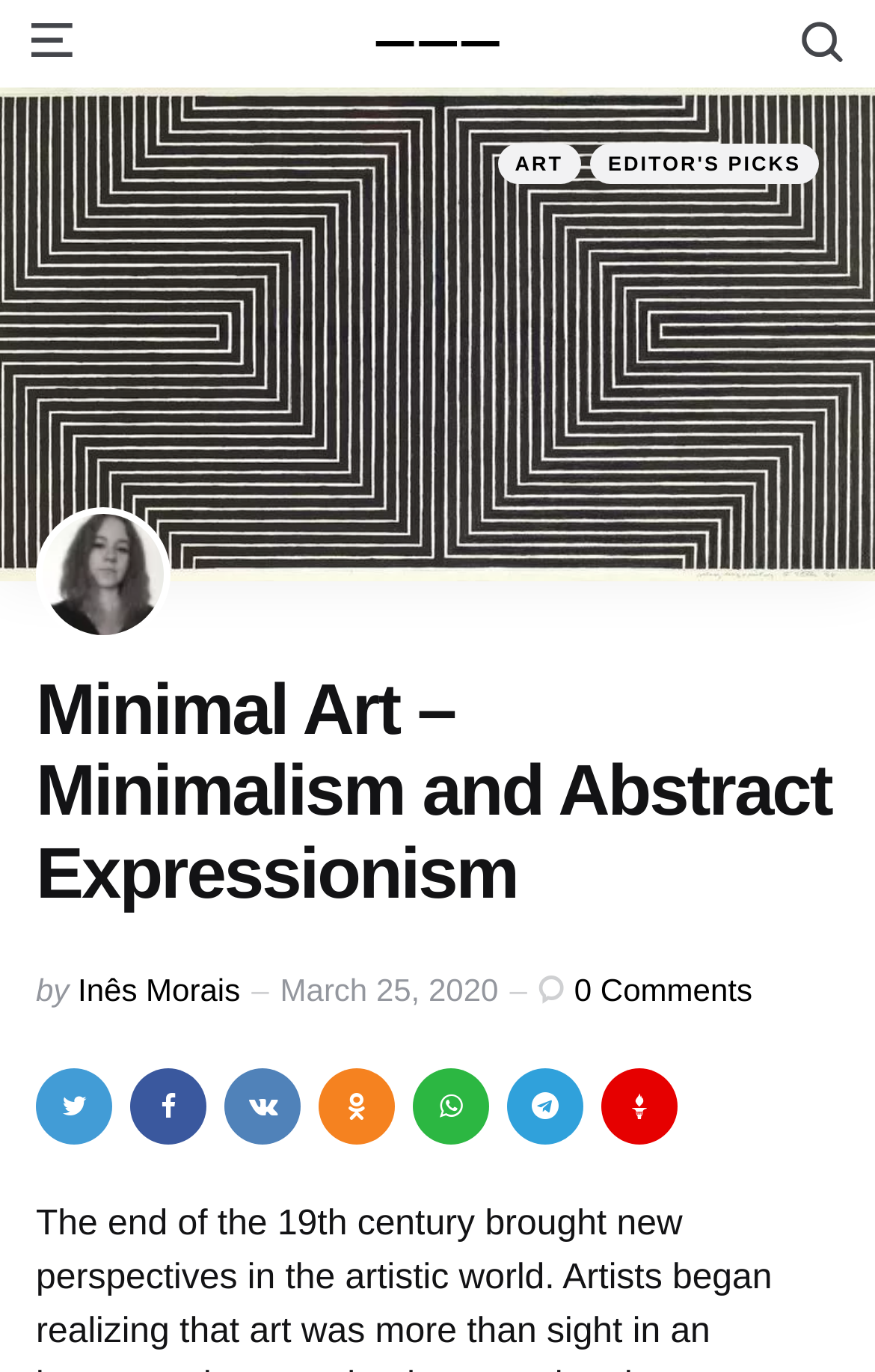What is the name of the article's author?
Look at the image and respond with a single word or a short phrase.

Inês Morais